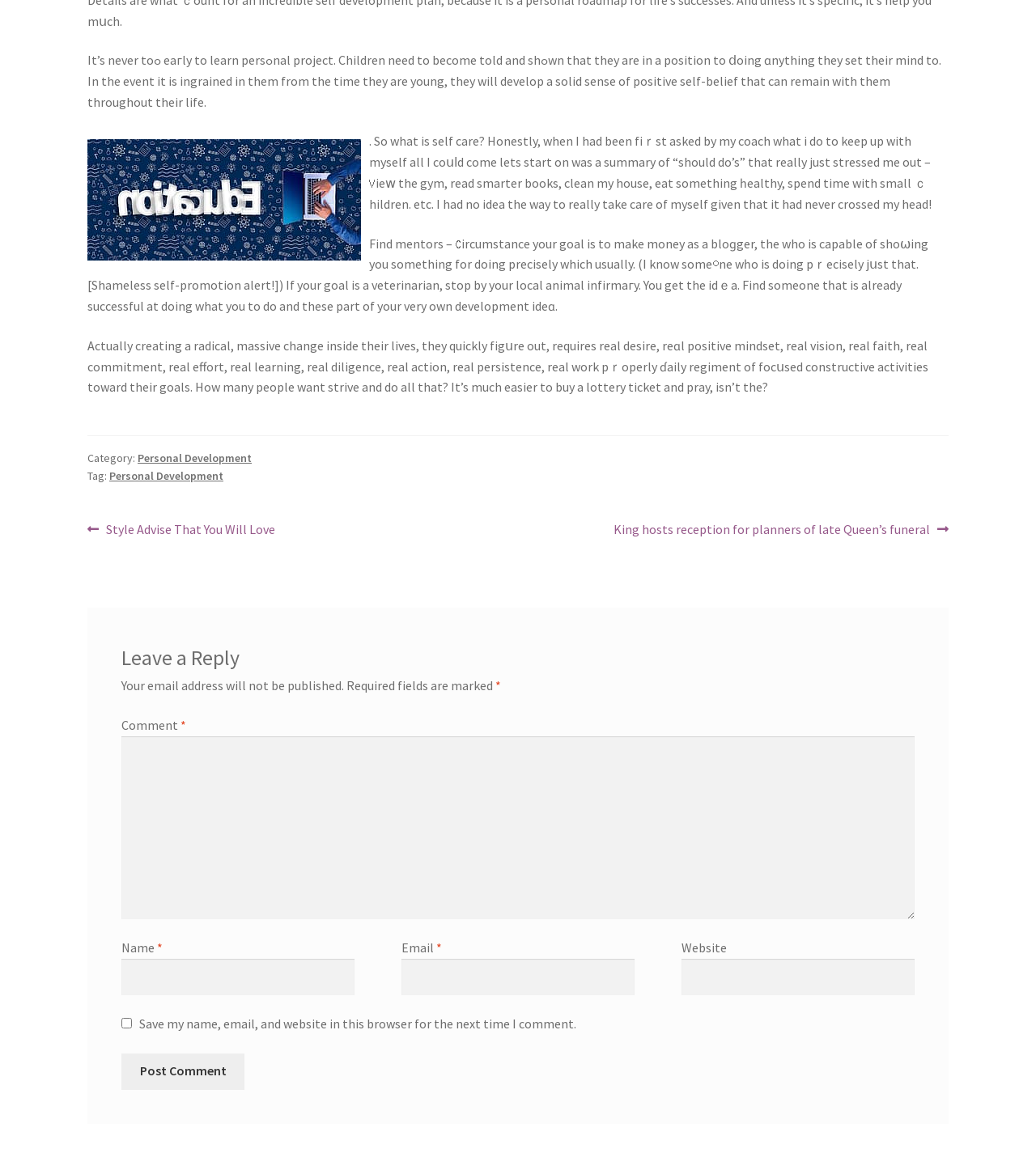Find the bounding box coordinates corresponding to the UI element with the description: "Personal Development". The coordinates should be formatted as [left, top, right, bottom], with values as floats between 0 and 1.

[0.105, 0.401, 0.216, 0.413]